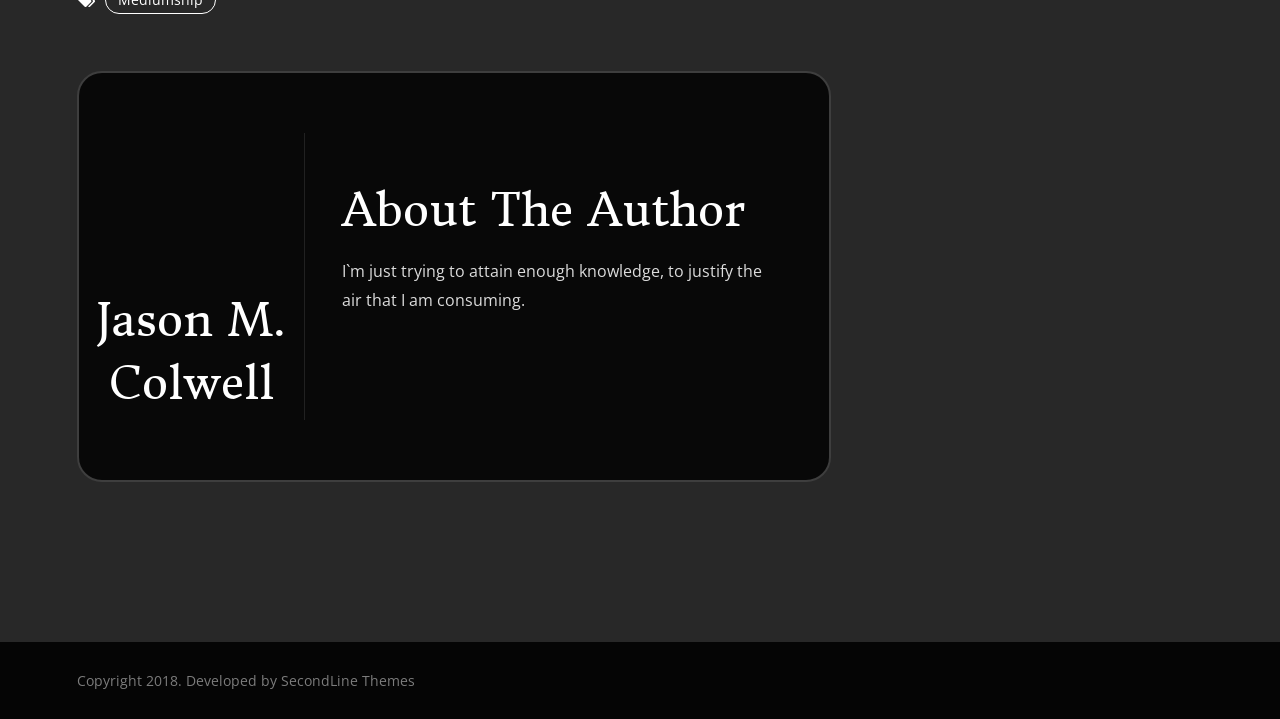Answer this question using a single word or a brief phrase:
What is the author's goal?

attain enough knowledge